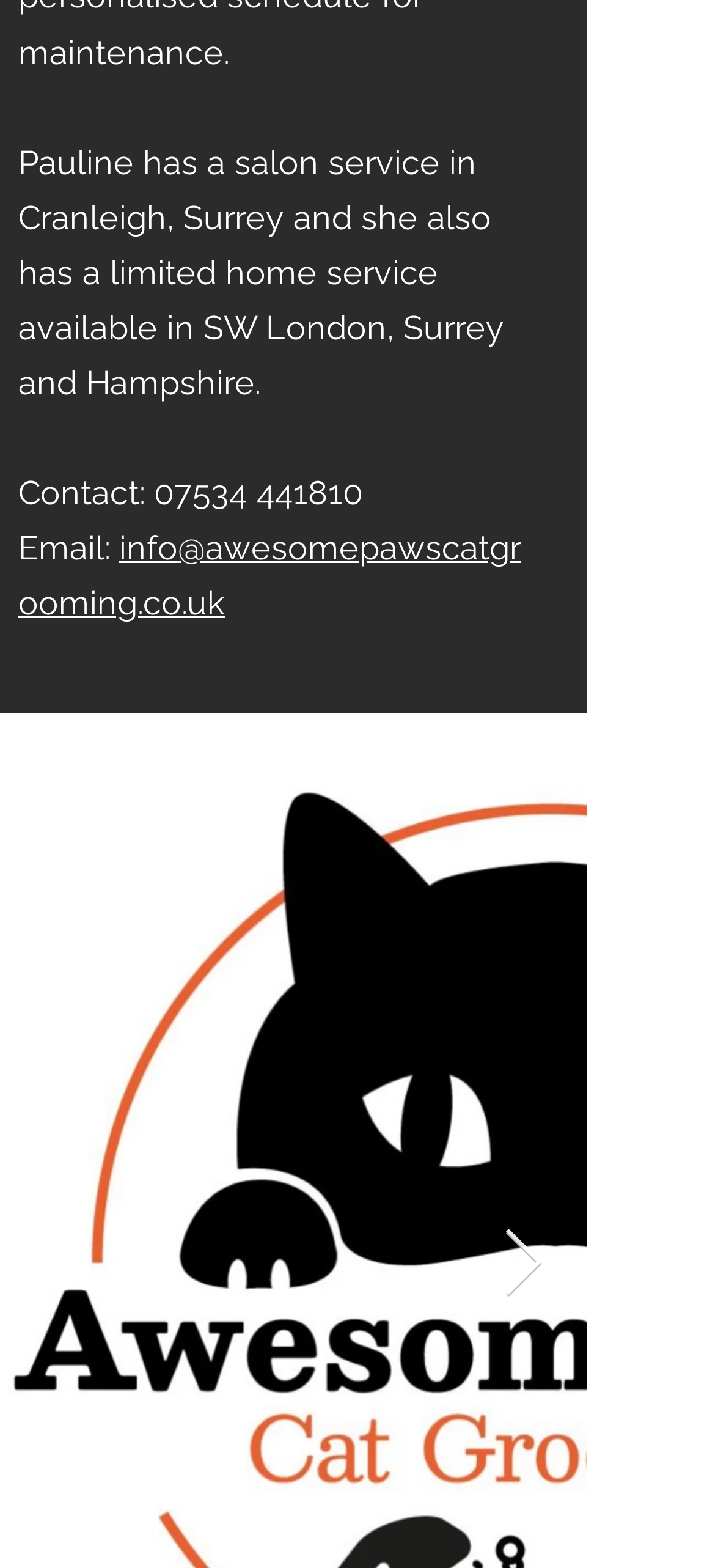Highlight the bounding box of the UI element that corresponds to this description: "aria-label="My account"".

None